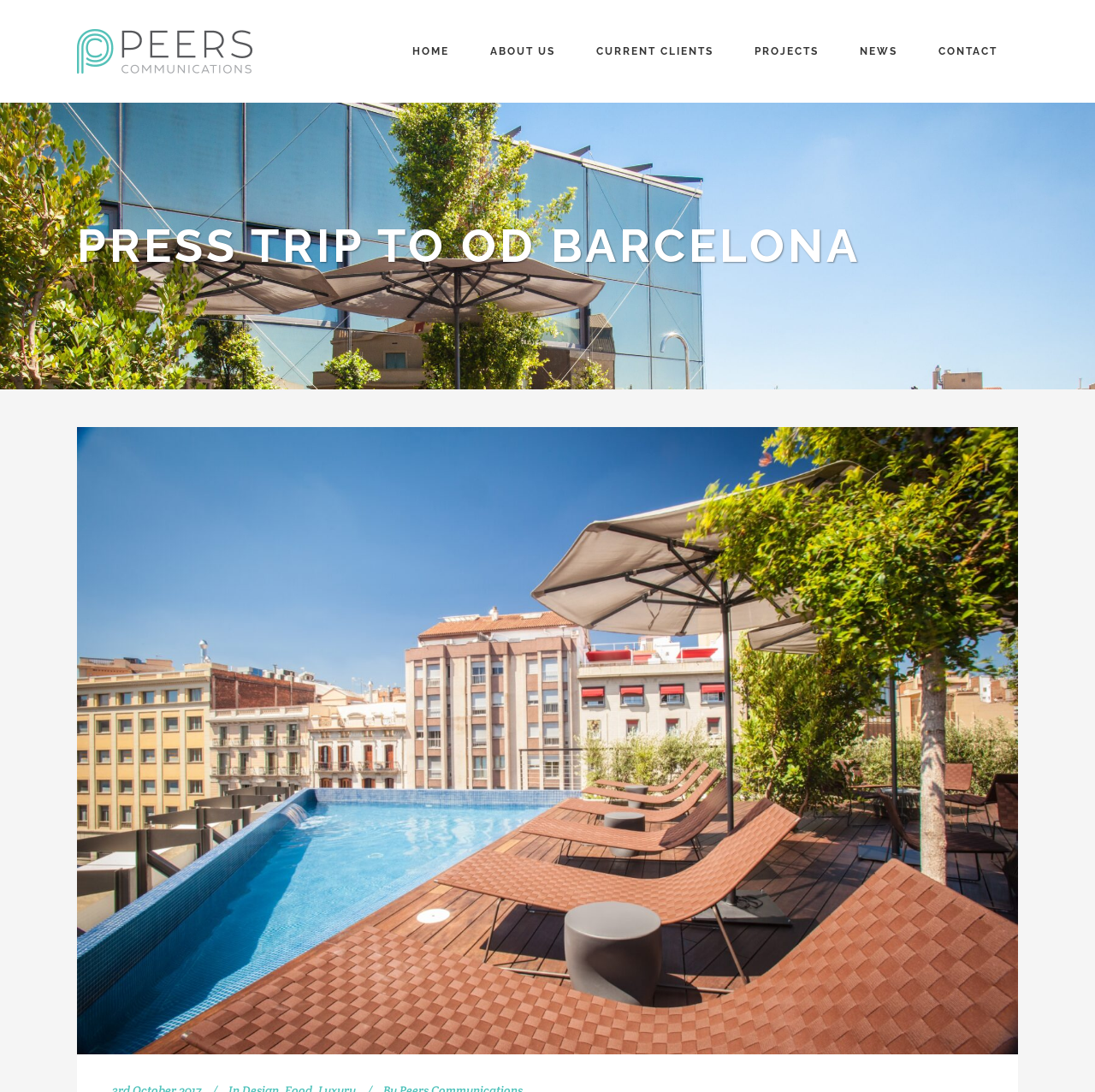Please mark the bounding box coordinates of the area that should be clicked to carry out the instruction: "view instagram moments".

[0.524, 0.719, 0.691, 0.735]